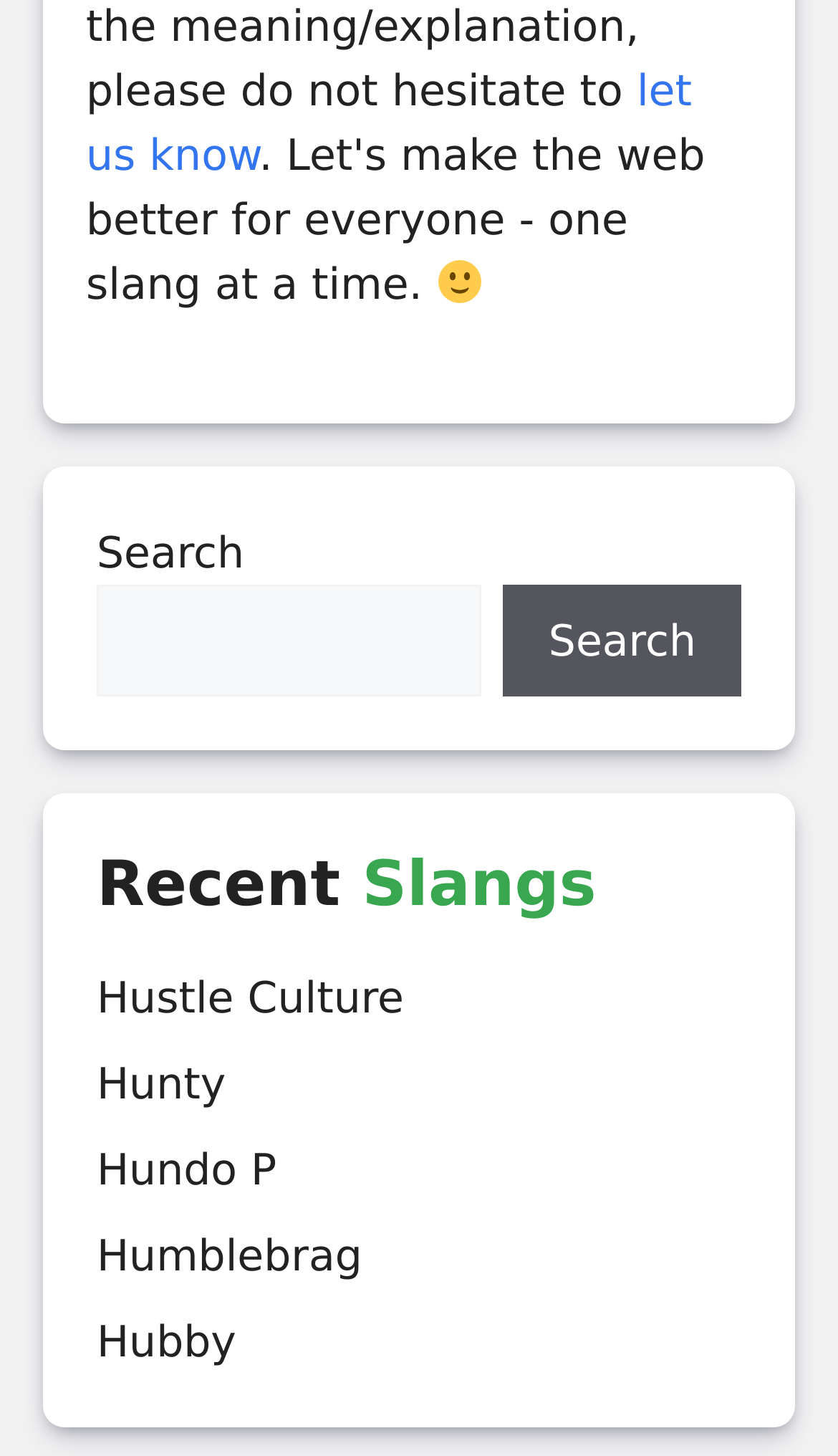Find the bounding box coordinates for the area you need to click to carry out the instruction: "view recent slangs". The coordinates should be four float numbers between 0 and 1, indicated as [left, top, right, bottom].

[0.115, 0.582, 0.885, 0.633]